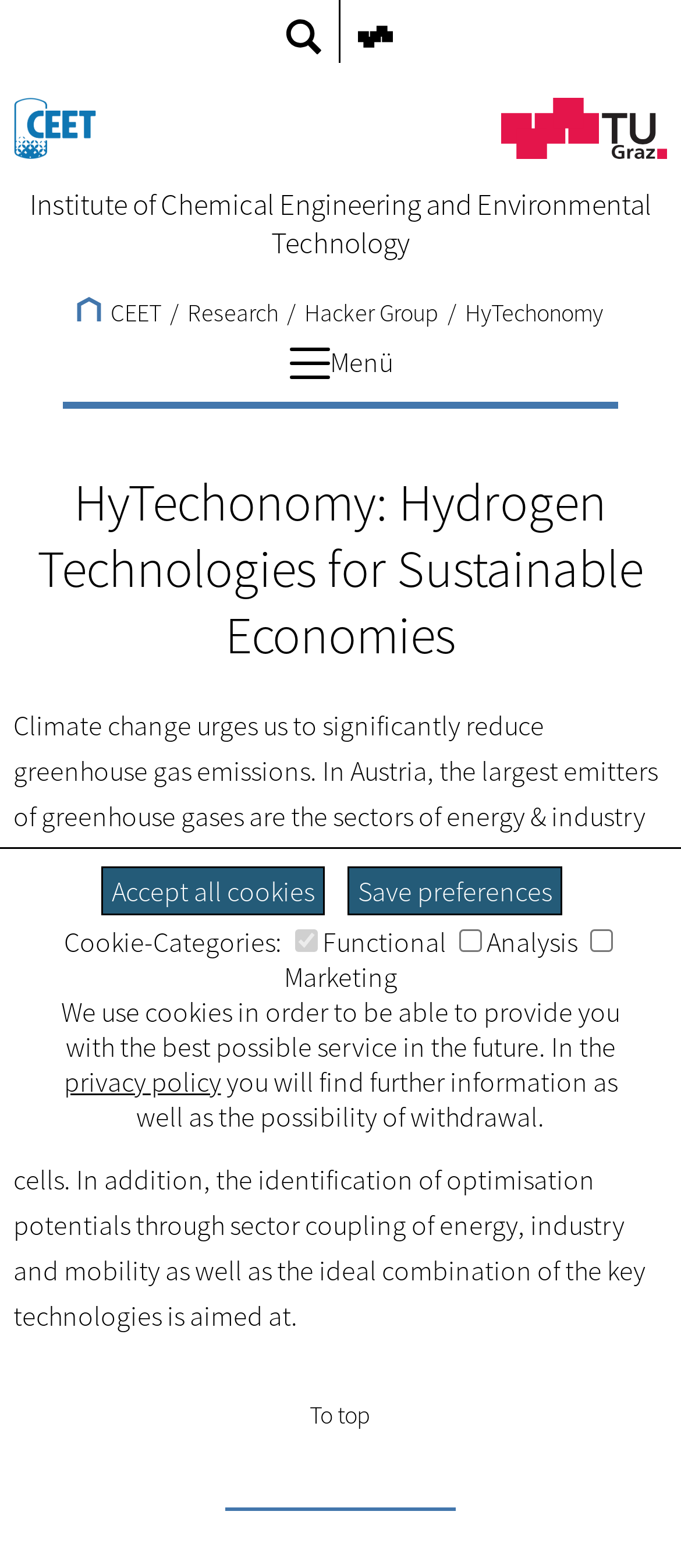Extract the bounding box coordinates of the UI element described: "Doll Hair Yarn". Provide the coordinates in the format [left, top, right, bottom] with values ranging from 0 to 1.

None